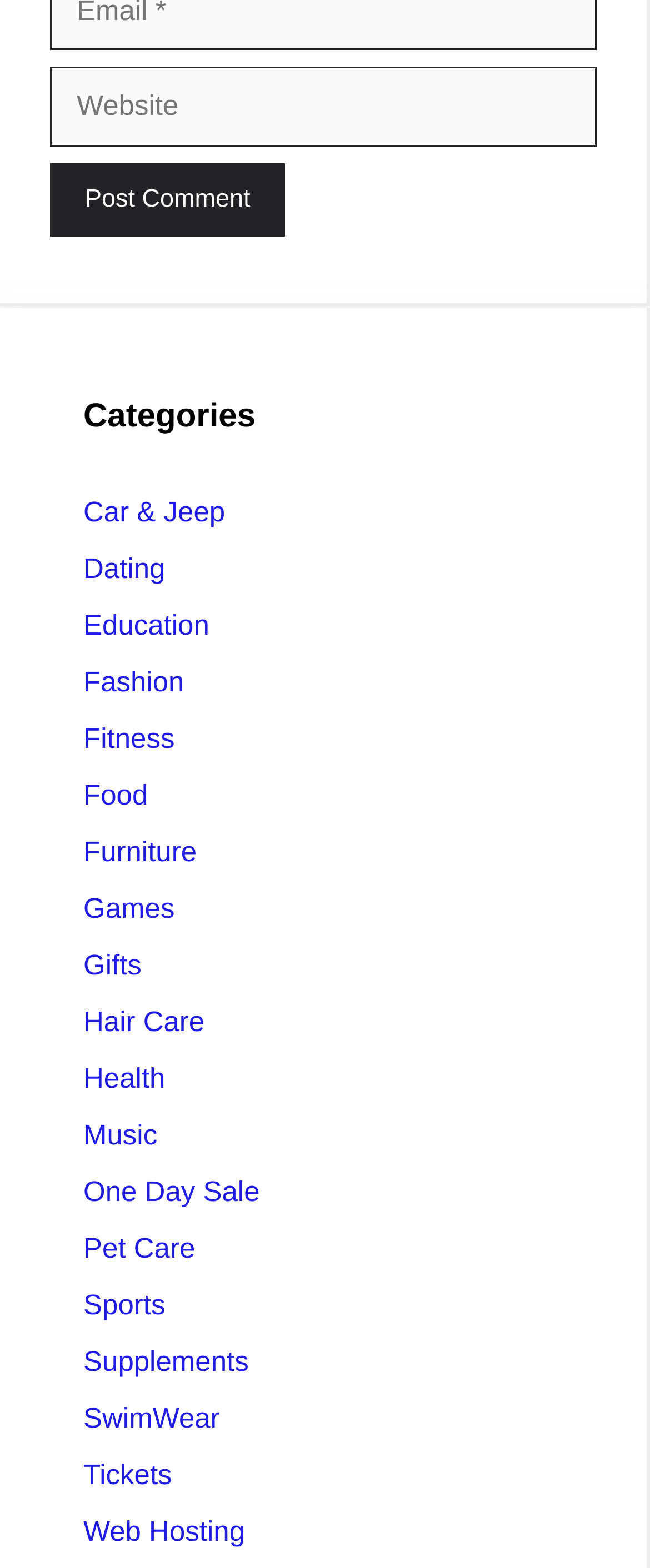Please determine the bounding box coordinates of the element's region to click in order to carry out the following instruction: "Browse Fashion". The coordinates should be four float numbers between 0 and 1, i.e., [left, top, right, bottom].

[0.128, 0.425, 0.283, 0.445]